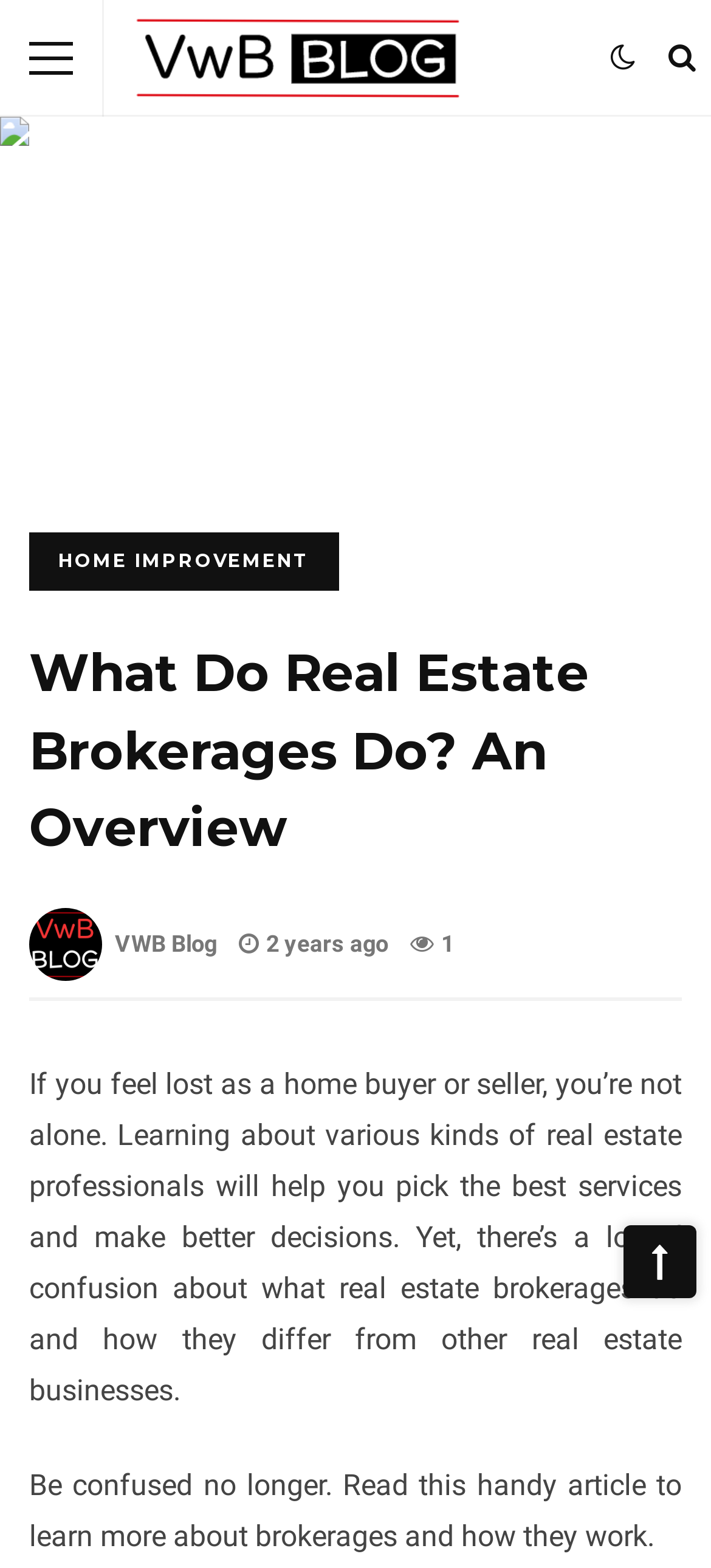What is the topic of the featured image?
Look at the image and answer with only one word or phrase.

real estate brokerages